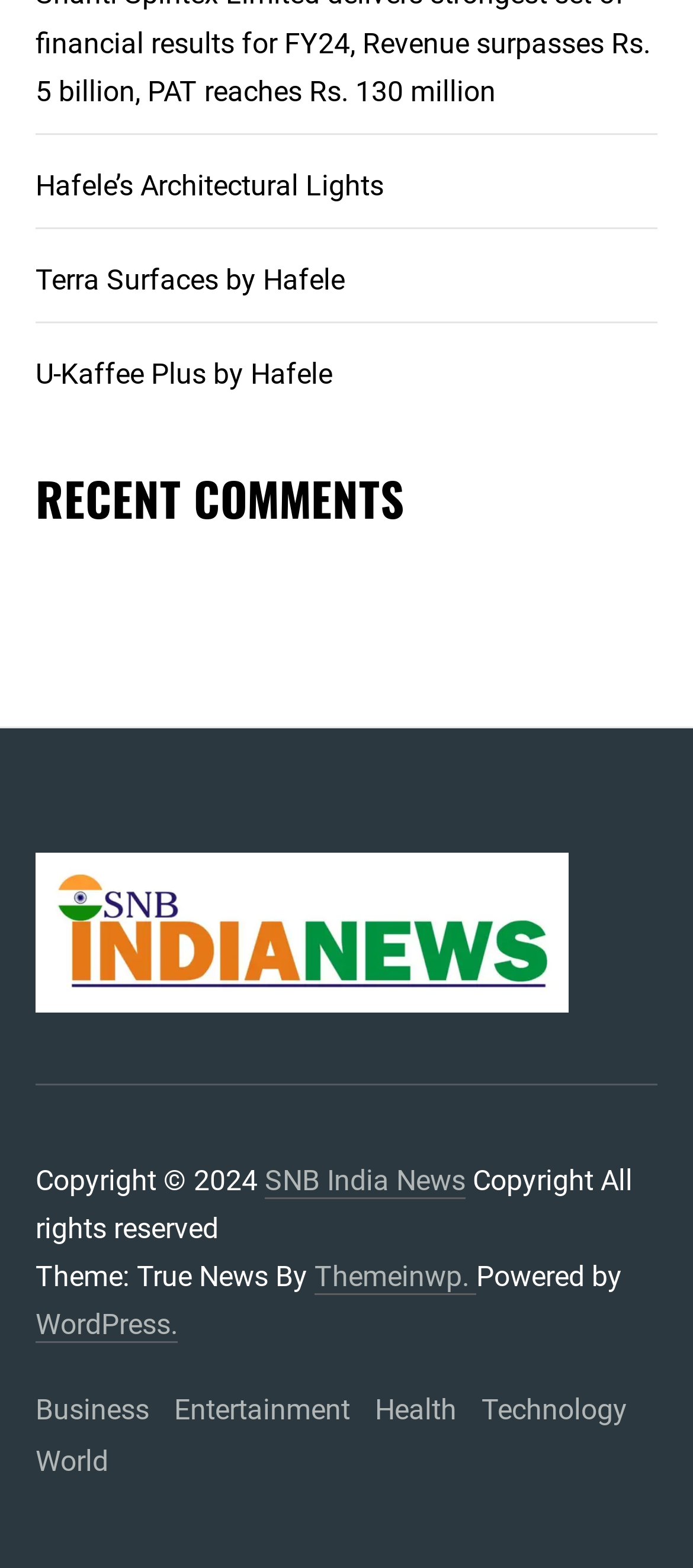Please identify the bounding box coordinates of the clickable element to fulfill the following instruction: "Visit SNB India News". The coordinates should be four float numbers between 0 and 1, i.e., [left, top, right, bottom].

[0.051, 0.548, 0.821, 0.569]